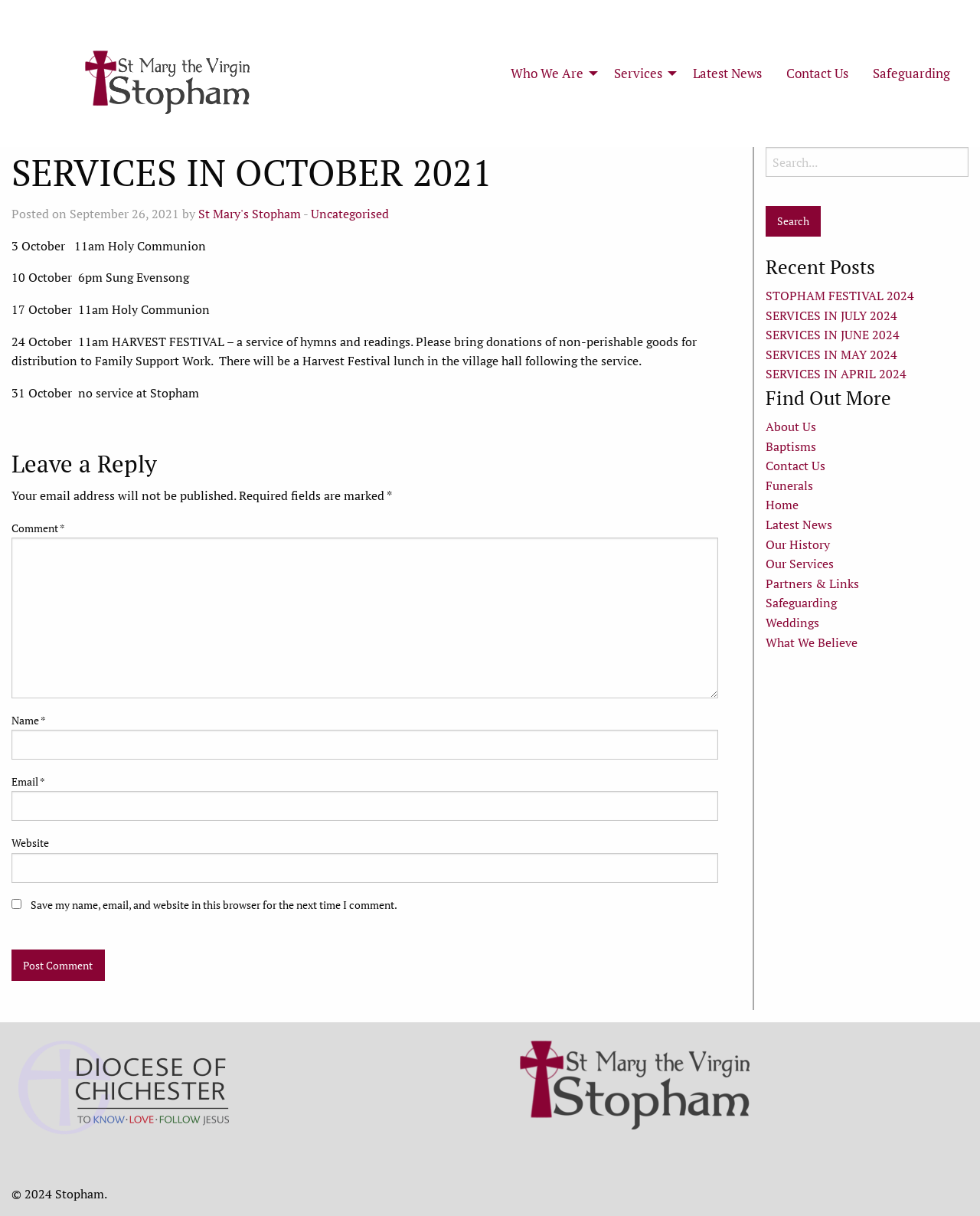What is the date of the Harvest Festival service?
Please respond to the question with a detailed and informative answer.

The date of the Harvest Festival service can be found in the StaticText '24 October  11am HARVEST FESTIVAL – a service of hymns and readings. Please bring donations of non-perishable goods for distribution to Family Support Work.  There will be a Harvest Festival lunch in the village hall following the service.' which indicates that the Harvest Festival service is on 24 October.